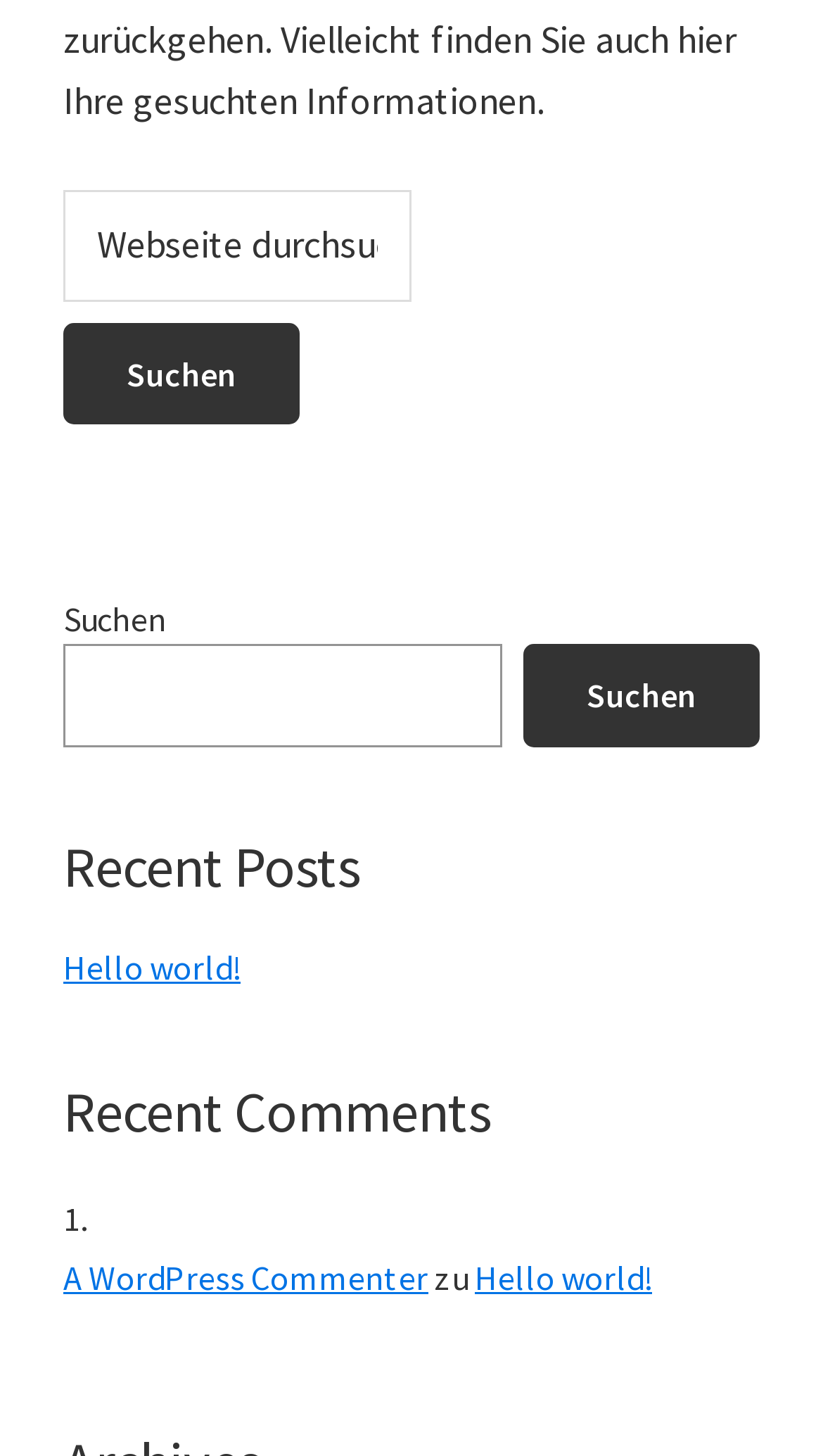Determine the bounding box for the described HTML element: "Hello world!". Ensure the coordinates are four float numbers between 0 and 1 in the format [left, top, right, bottom].

[0.077, 0.65, 0.292, 0.679]